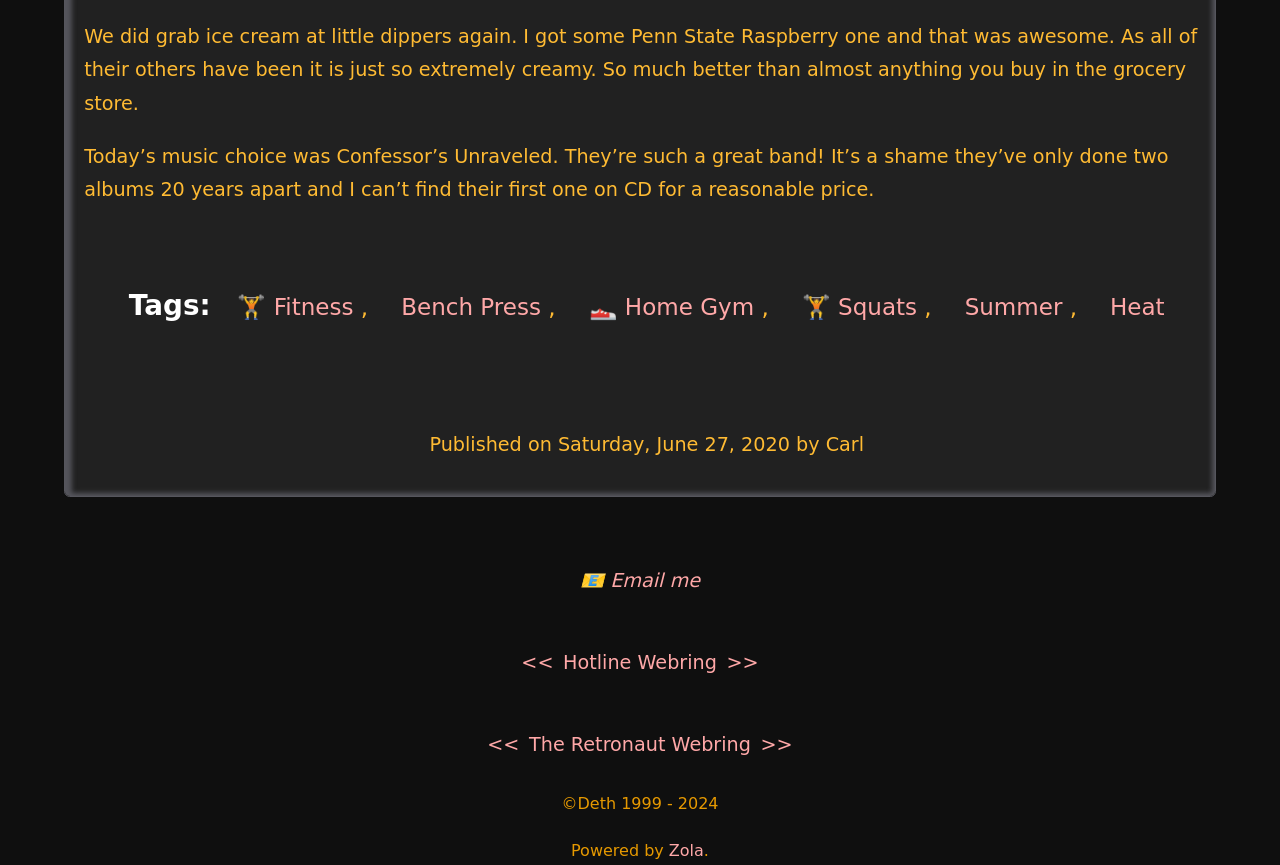From the webpage screenshot, predict the bounding box of the UI element that matches this description: "Hotline Webring".

[0.44, 0.753, 0.56, 0.779]